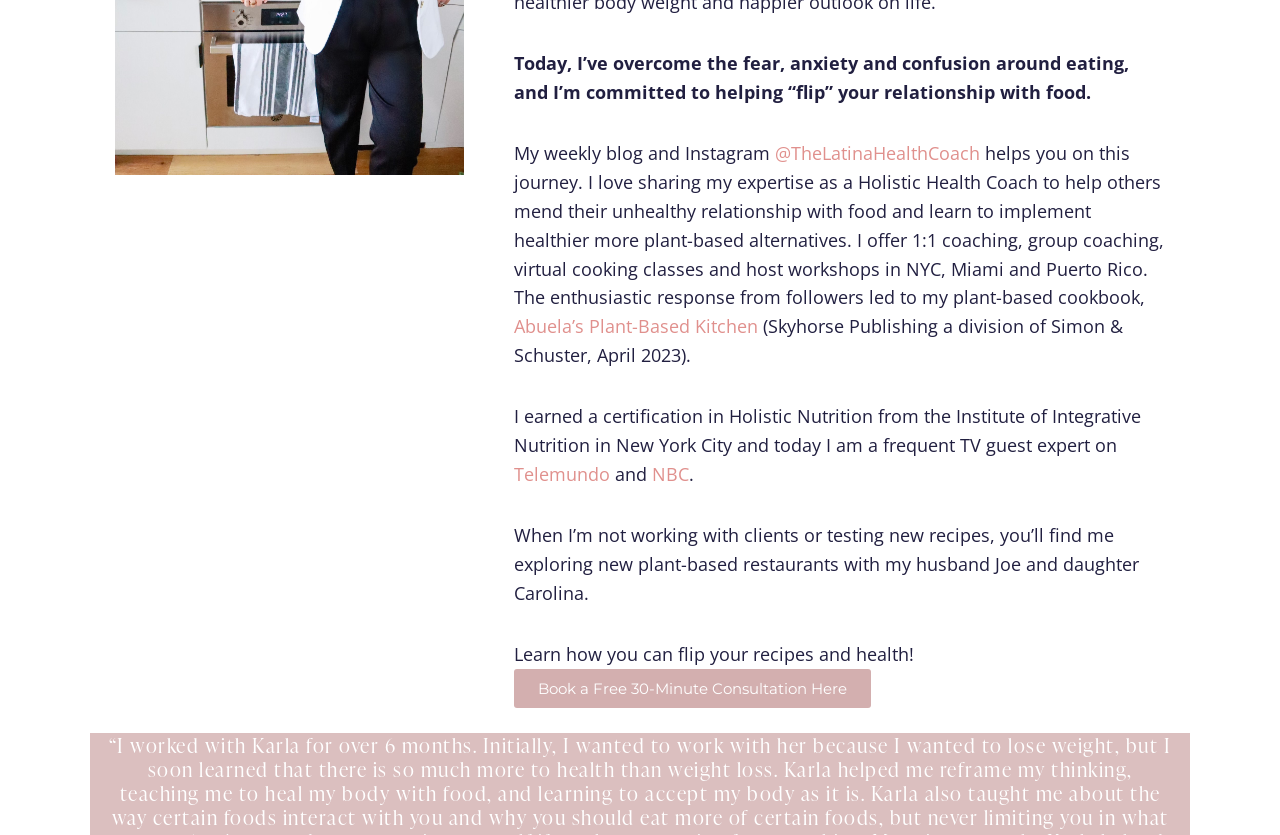Determine the bounding box coordinates for the HTML element described here: "Abuela’s Plant-Based Kitchen".

[0.402, 0.376, 0.592, 0.405]